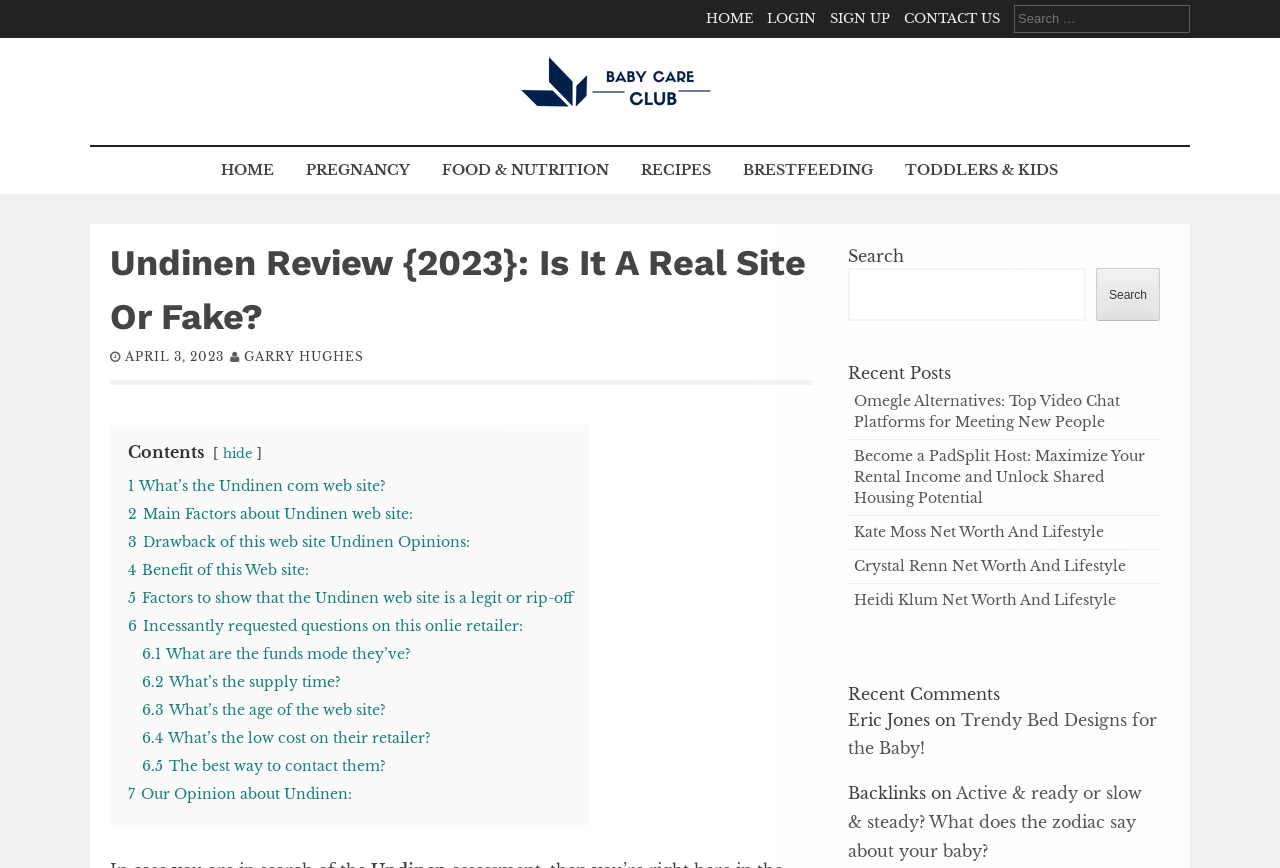Deliver a detailed narrative of the webpage's visual and textual elements.

This webpage is a review of the Undinen website, with a focus on determining whether it is a legitimate or fake site. The page is divided into several sections, with a navigation menu at the top featuring links to "HOME", "LOGIN", "SIGN UP", and "CONTACT US". Below this, there is a search bar with a placeholder text "Search for:".

The main content of the page is organized into sections, with headings and links to various topics related to the Undinen website. The first section appears to be an introduction to the website, with a heading "Undinen Review {2023}: Is It A Real Site Or Fake?" followed by a series of links to subtopics, including "What’s the Undinen com web site?", "Main Factors about Undinen web site:", and "Drawback of this web site Undinen Opinions:".

Below this, there are sections on the benefits of the website, factors to consider when determining its legitimacy, and frequently asked questions about the website. The FAQs are organized into subtopics, such as "What are the funds mode they’ve?", "What’s the supply time?", and "What’s the age of the web site?".

The page also features a section on recent posts, with links to articles on various topics, including Omegle alternatives, PadSplit hosting, and celebrity net worth. There is also a section on recent comments, with a heading "Recent Comments" and a series of articles with comments from users.

At the bottom of the page, there is a footer section with links to additional resources, including "Backlinks" and "Trendy Bed Designs for the Baby!". The page also features several images, including a logo for "Baby Care" and an icon for the search function. Overall, the page appears to be a comprehensive review of the Undinen website, with a focus on providing detailed information and resources for users.